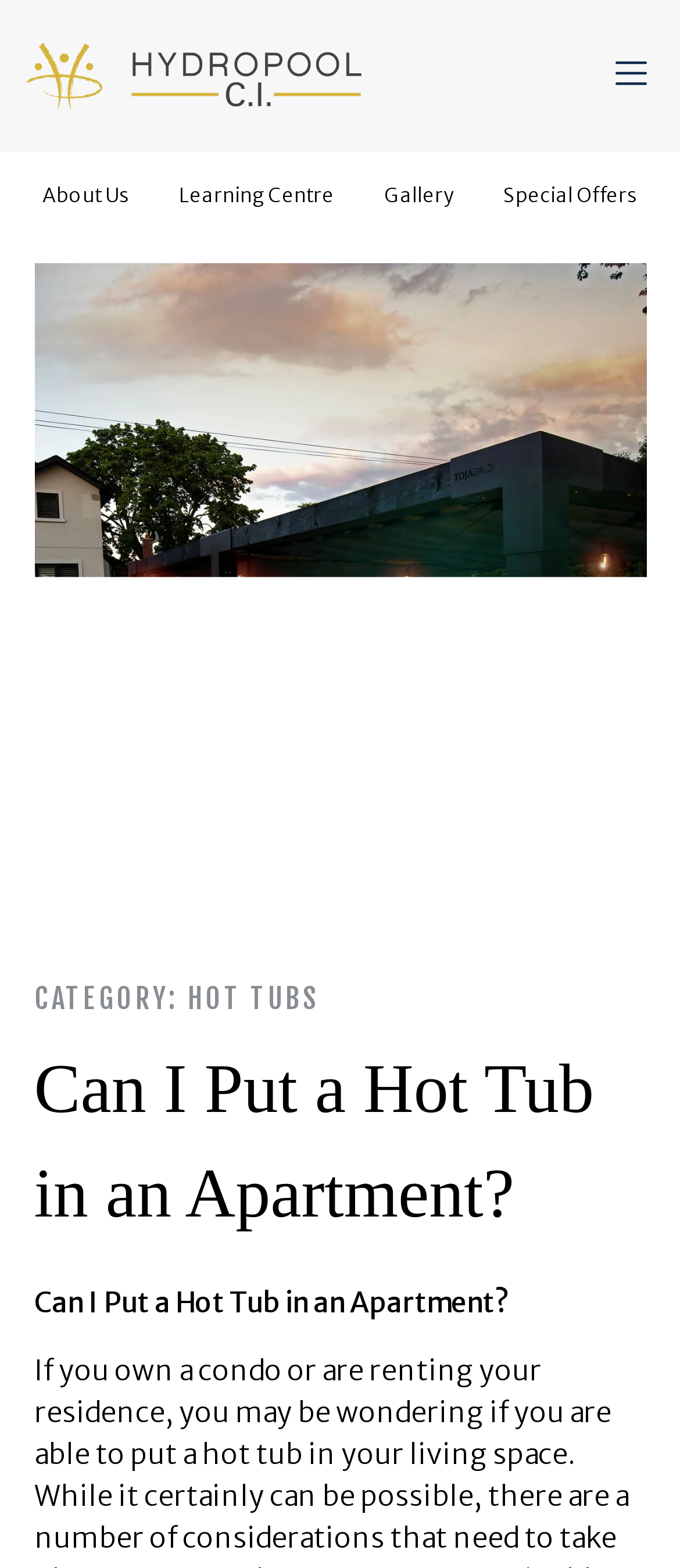Find the bounding box of the UI element described as follows: "Special Offers".

[0.704, 0.103, 0.974, 0.147]